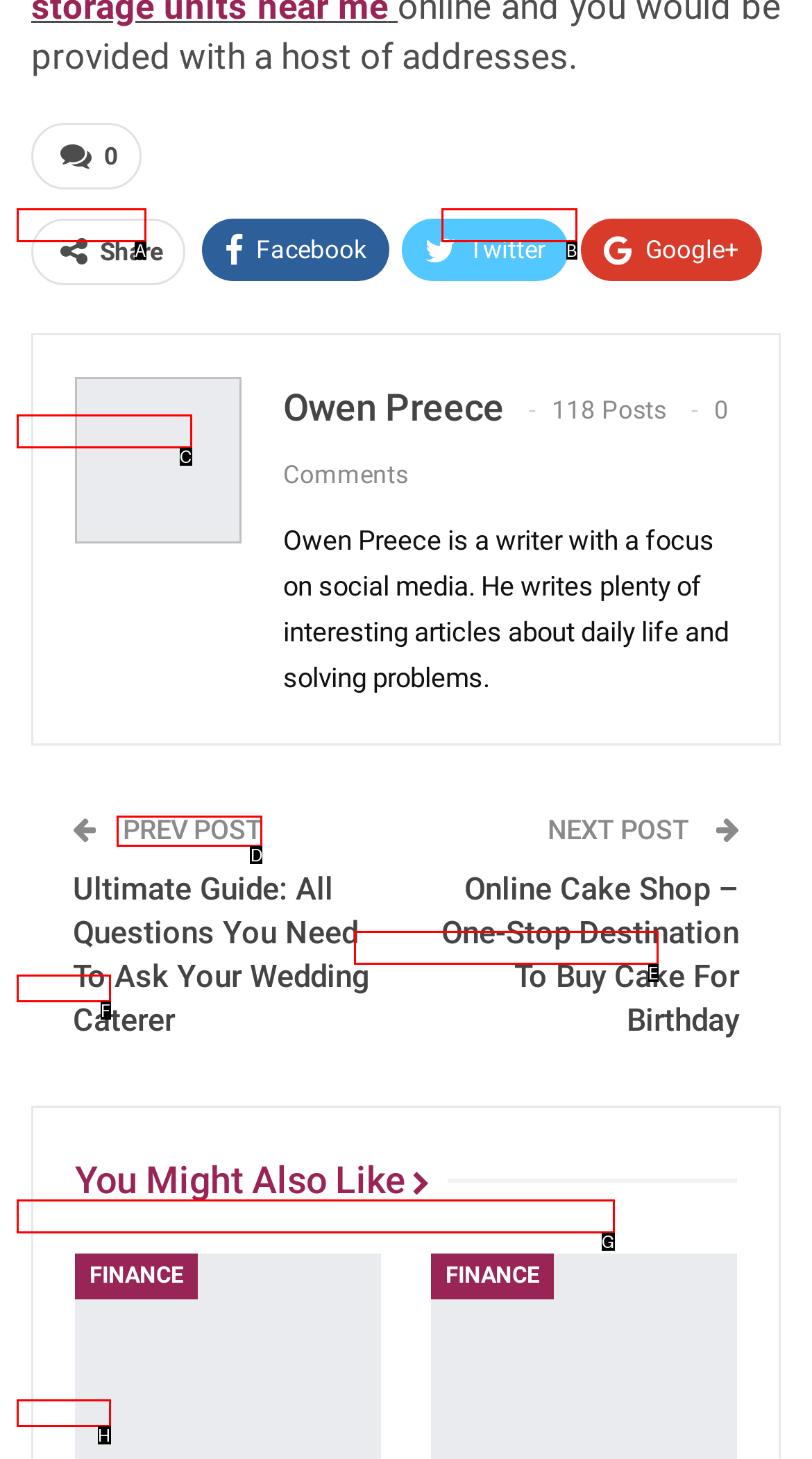Identify the letter of the option to click in order to View the previous post. Answer with the letter directly.

D